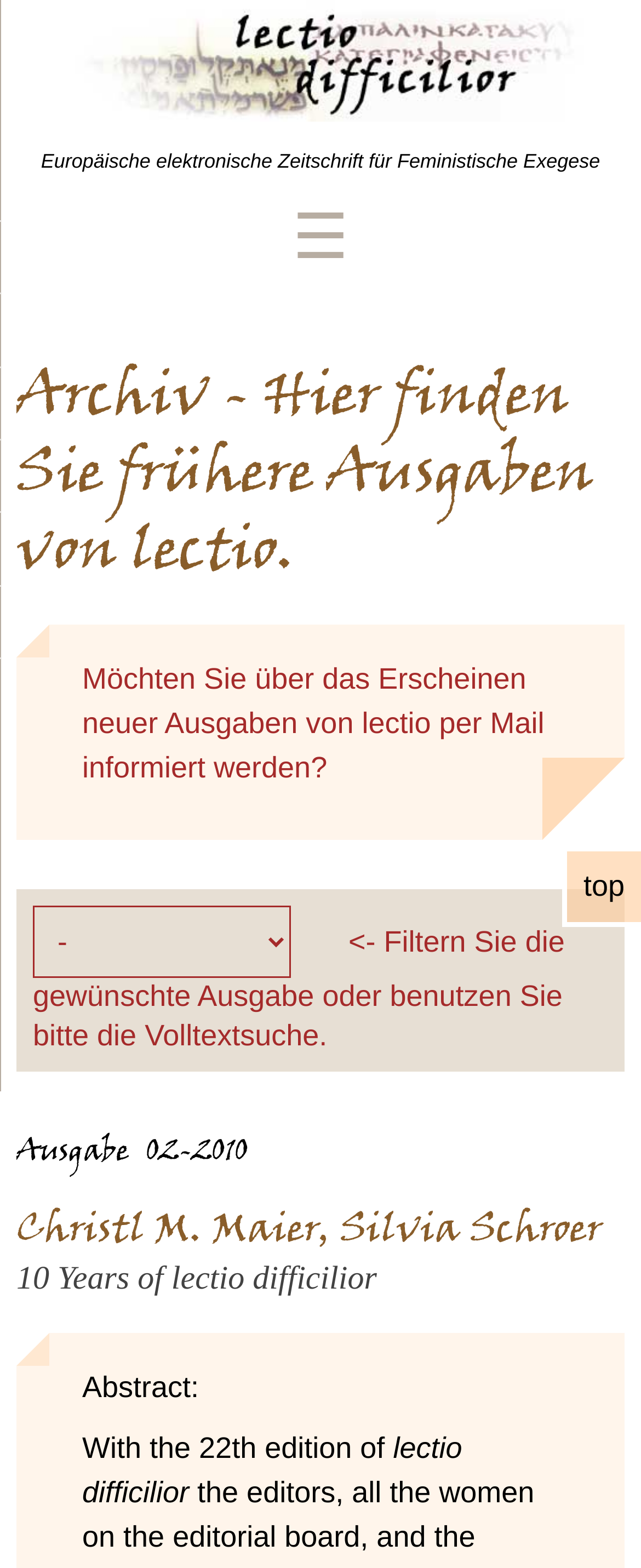Answer the question with a brief word or phrase:
What is the date of the current edition?

02-2010